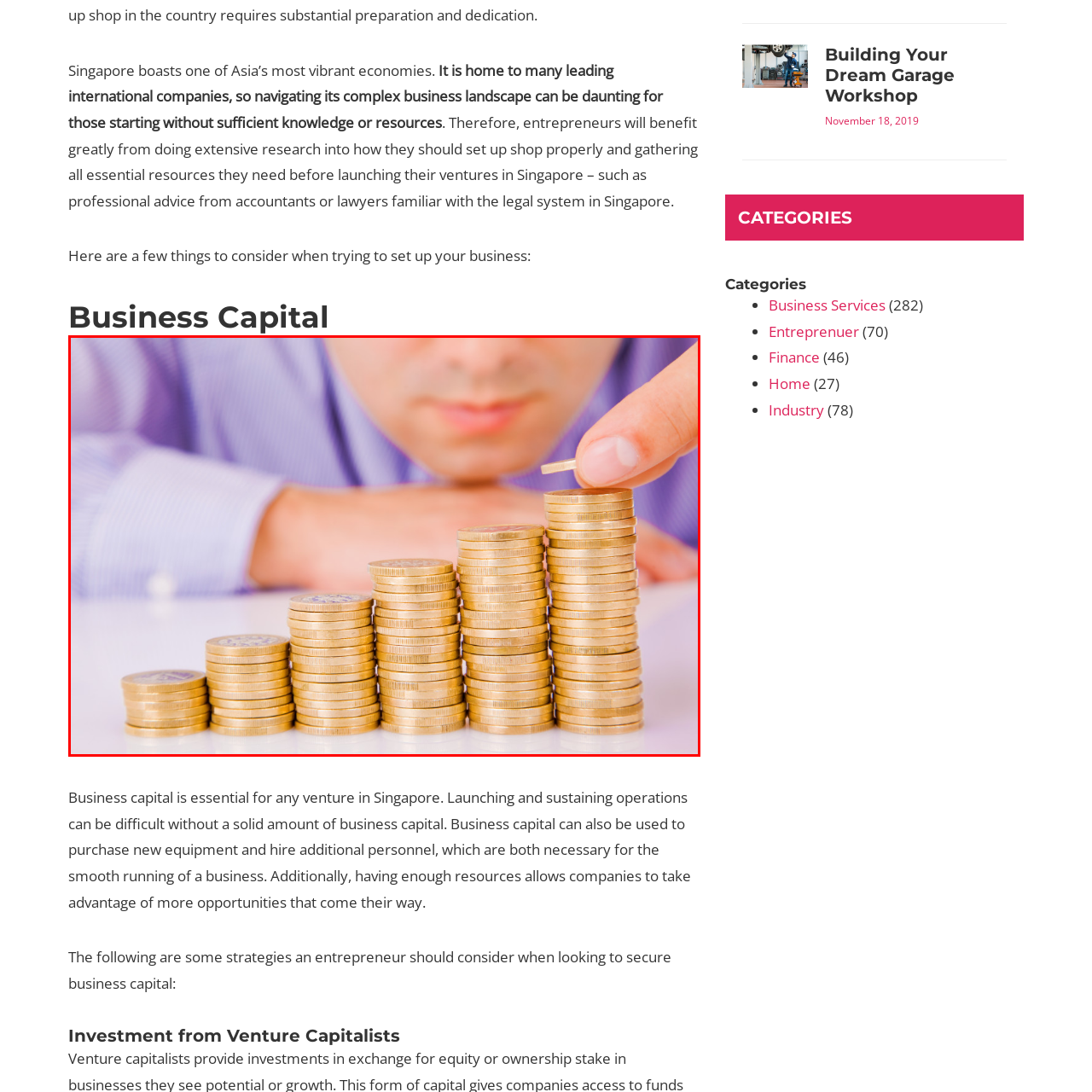Check the image highlighted by the red rectangle and provide a single word or phrase for the question:
Why is business capital essential in Singapore?

For launching and sustaining operations